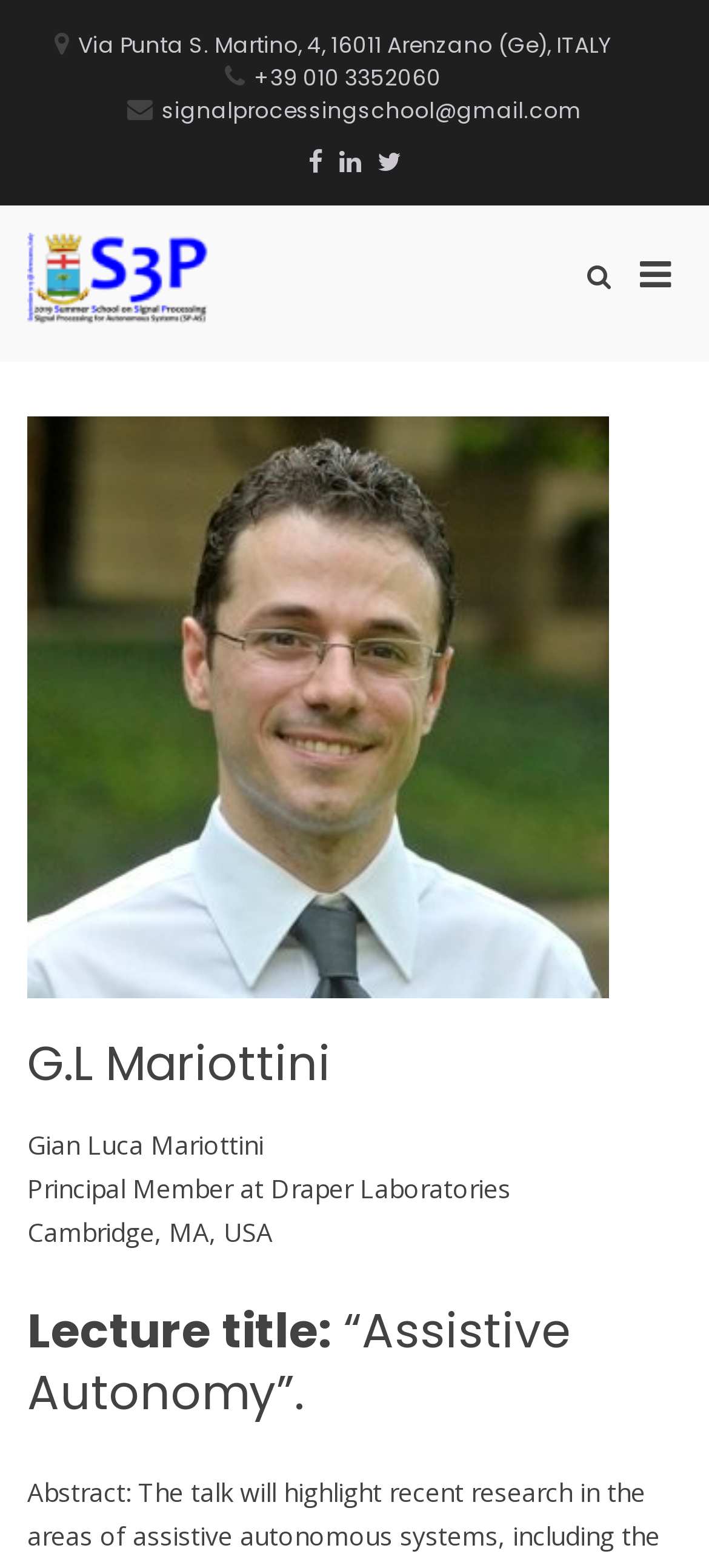Find the bounding box of the UI element described as: "Twitter". The bounding box coordinates should be given as four float values between 0 and 1, i.e., [left, top, right, bottom].

[0.532, 0.091, 0.565, 0.113]